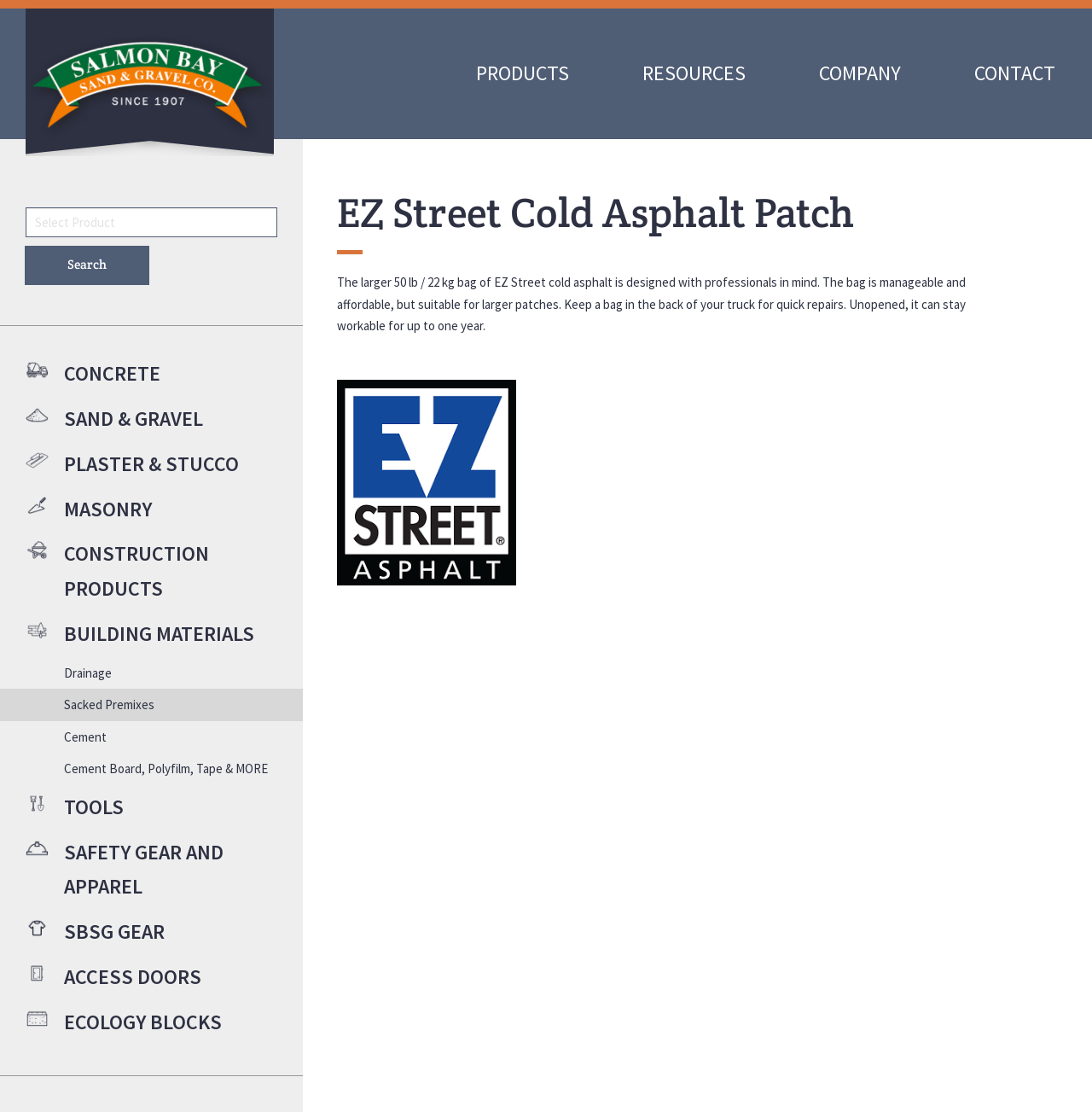Please examine the image and provide a detailed answer to the question: What types of products does the company offer?

I found the types of products offered by the company by looking at the navigation menu and the various links on the webpage. The menu items include 'CONCRETE', 'SAND & GRAVEL', 'PLASTER & STUCCO', and 'TOOLS', which suggest that the company offers construction materials and tools.